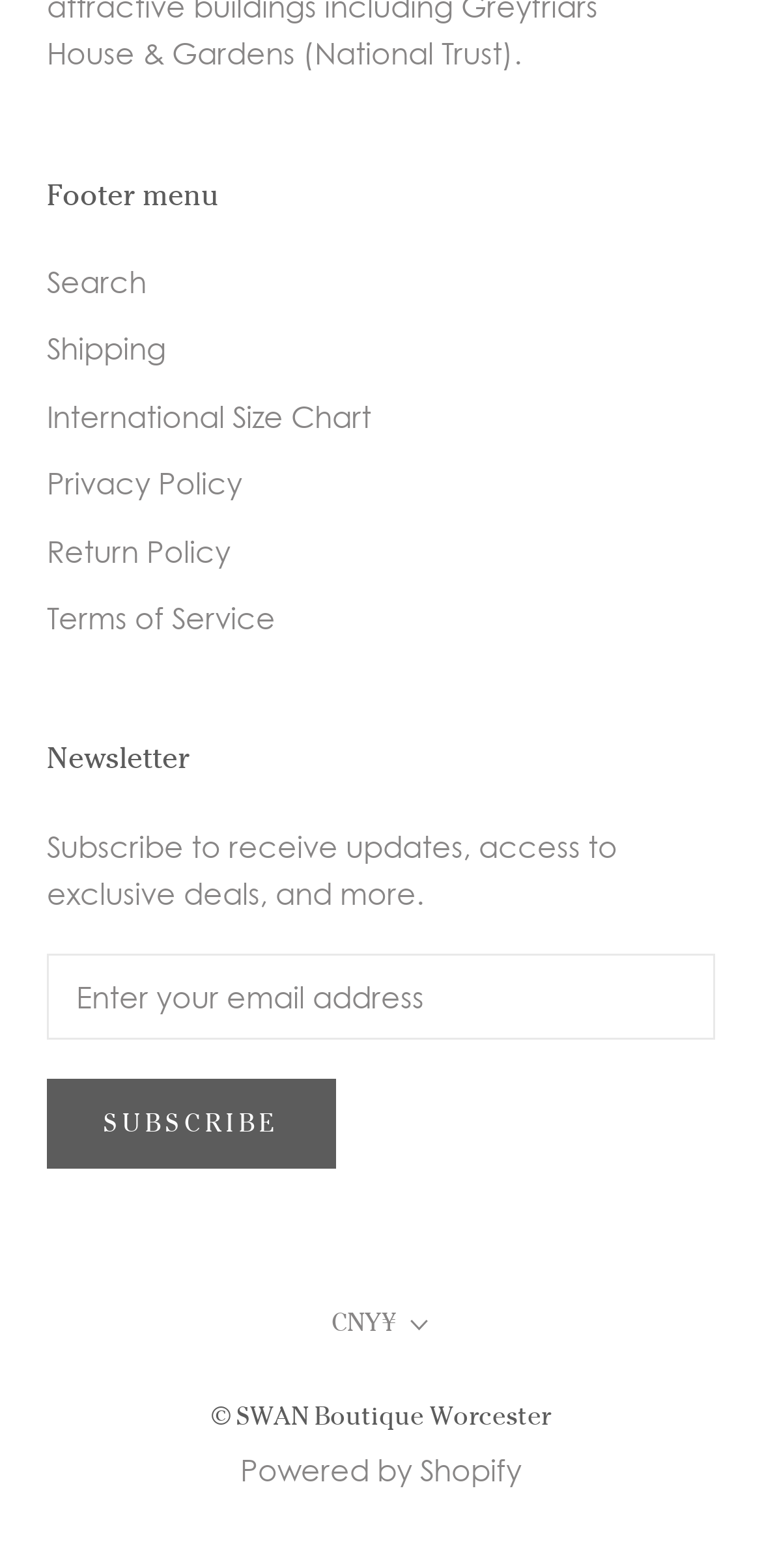What is the function of the 'CNY¥' button?
Give a single word or phrase answer based on the content of the image.

Select currency